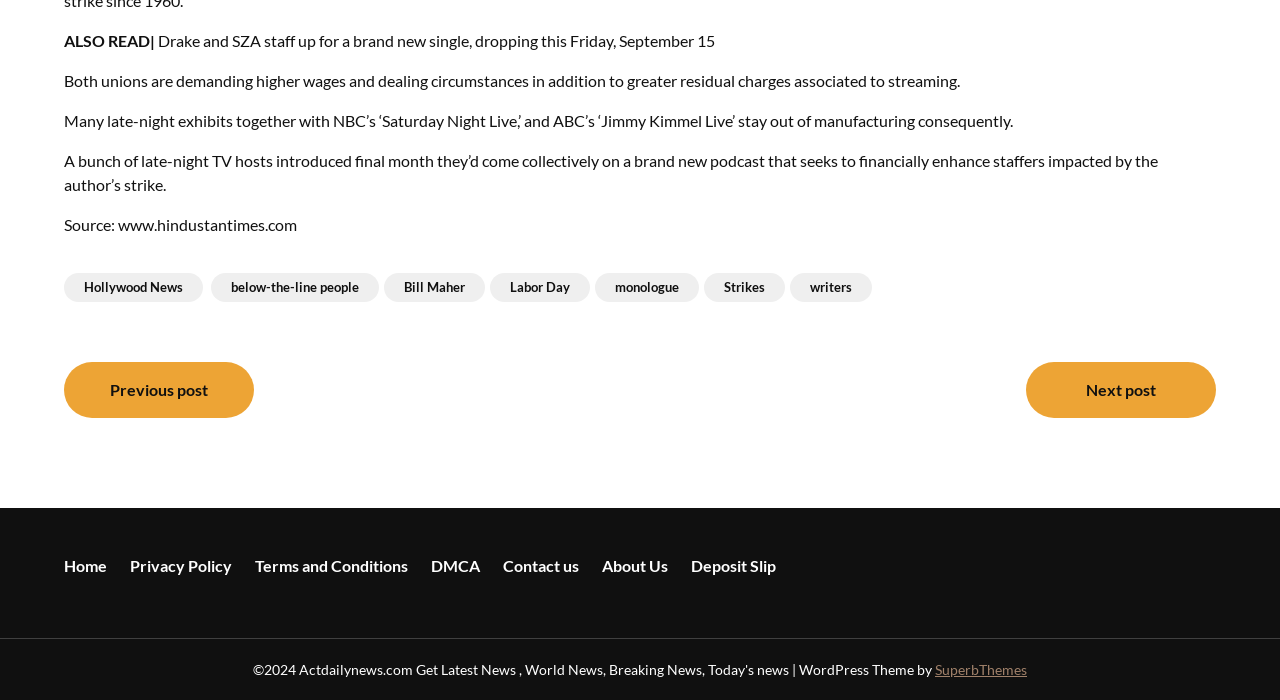Please specify the bounding box coordinates of the region to click in order to perform the following instruction: "Contact us".

[0.393, 0.792, 0.452, 0.826]